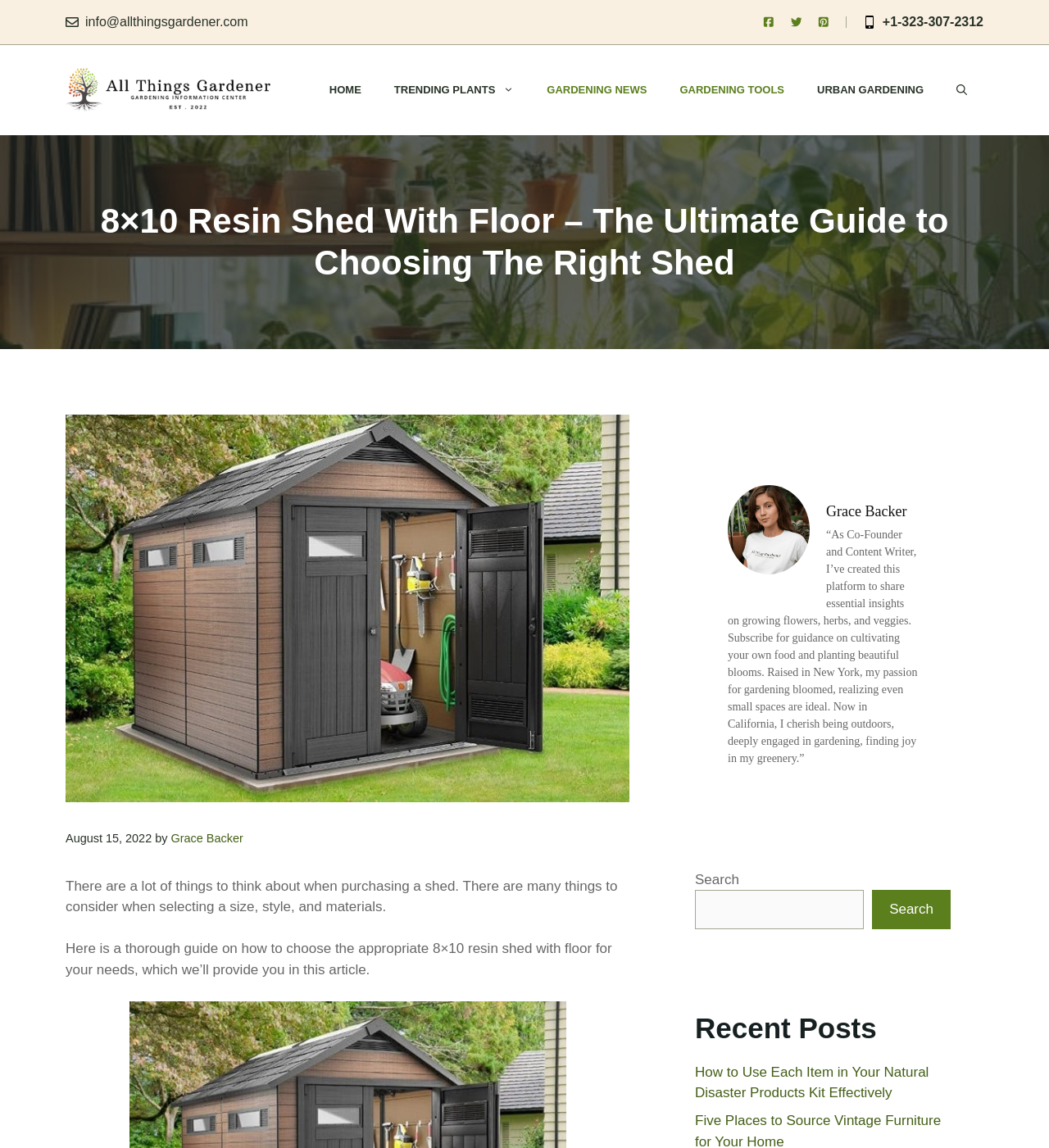What is the topic of the current article?
Provide a one-word or short-phrase answer based on the image.

8x10 resin shed with floor